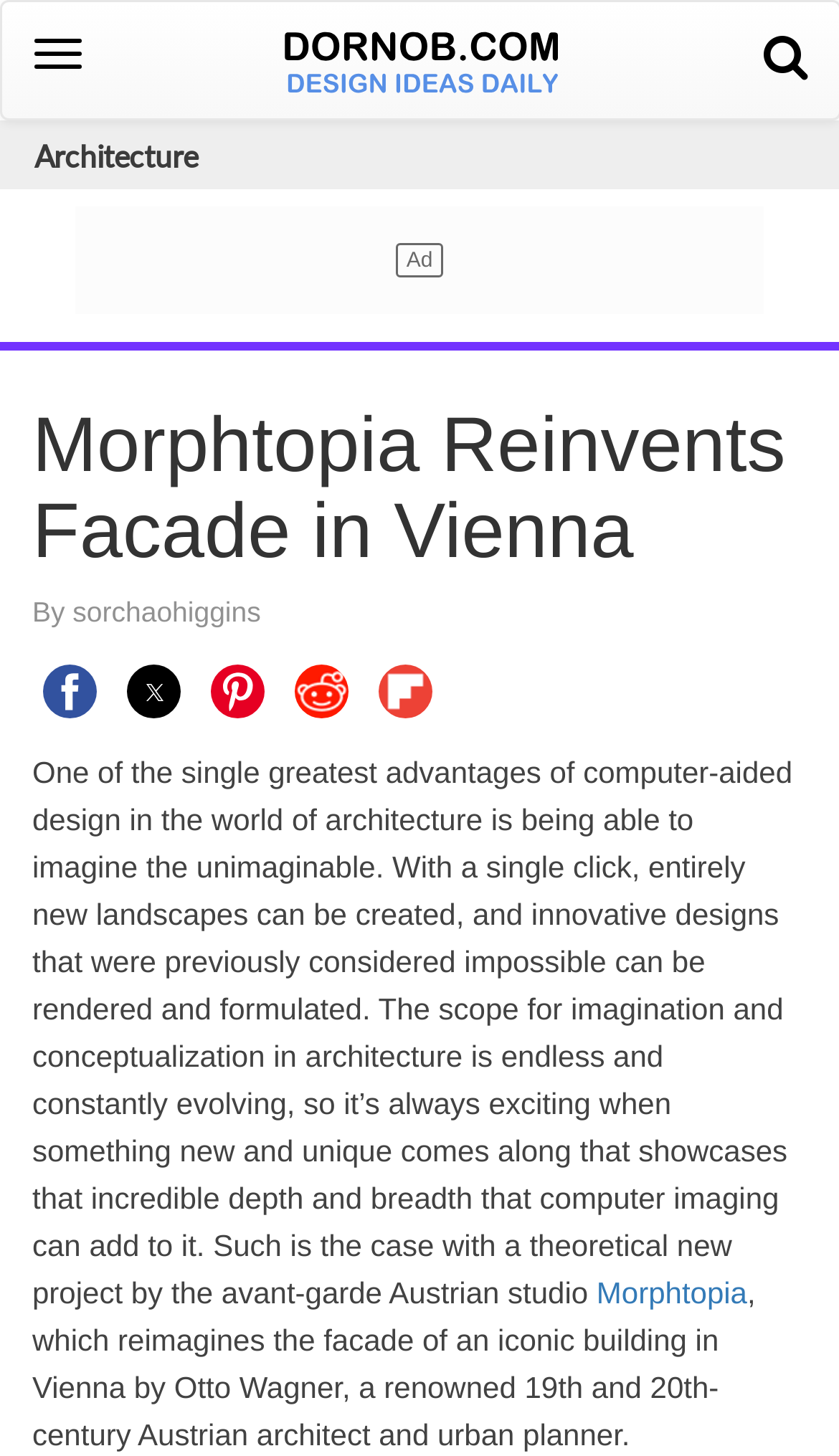Indicate the bounding box coordinates of the clickable region to achieve the following instruction: "Toggle navigation."

[0.041, 0.013, 0.097, 0.061]